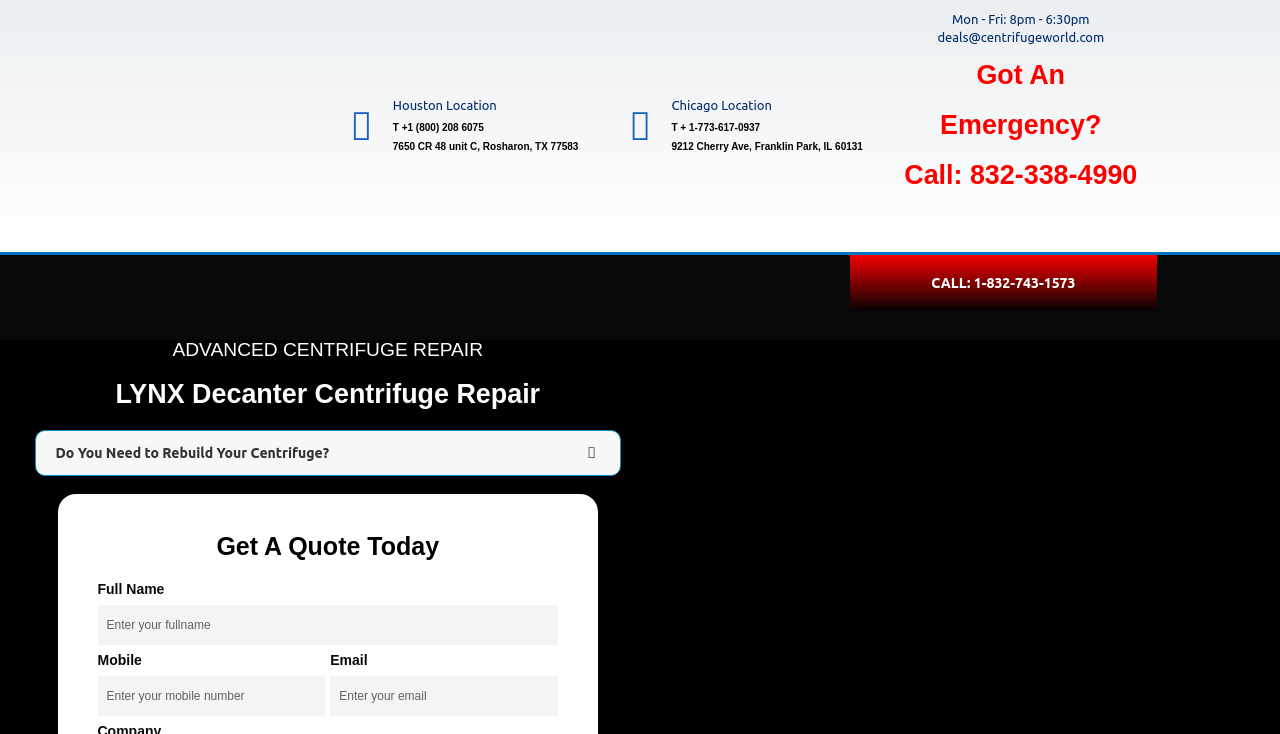What social media platform is represented by the '' icon?
Using the details shown in the screenshot, provide a comprehensive answer to the question.

I recognized the '' icon as the Youtube logo, which is commonly used to represent the platform.